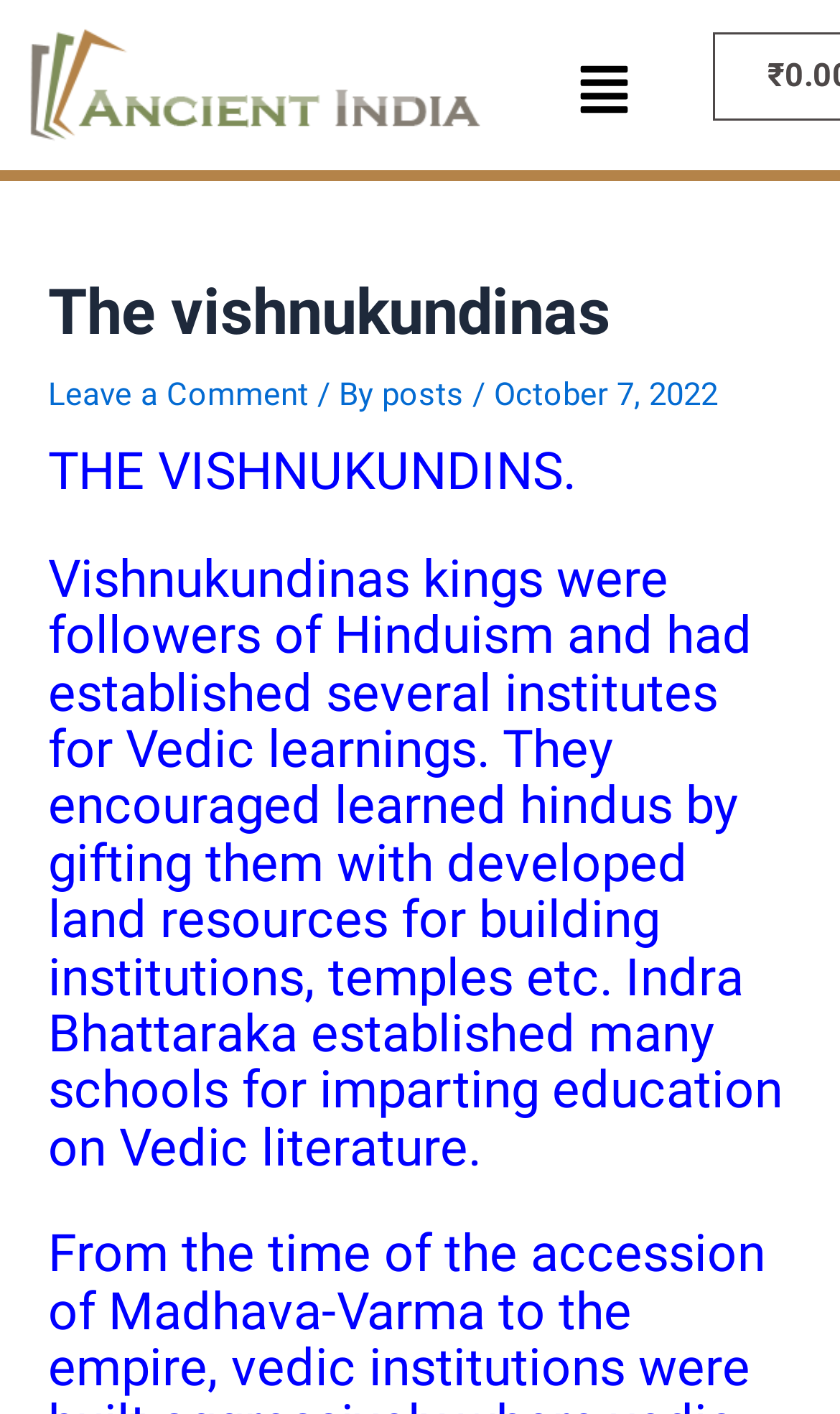What type of learnings did Vishnukundinas kings establish institutes for?
Provide a detailed and extensive answer to the question.

The webpage states that Vishnukundinas kings established several institutes for Vedic learnings, as mentioned in the text 'Vishnukundinas kings were followers of Hinduism and had established several institutes for Vedic learnings.'